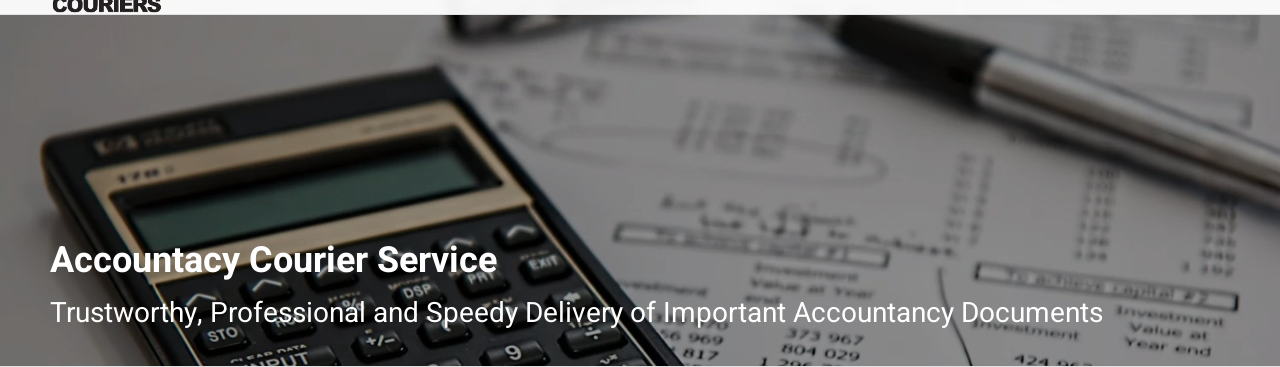What is the focus of the service?
Using the image as a reference, answer with just one word or a short phrase.

Accountancy